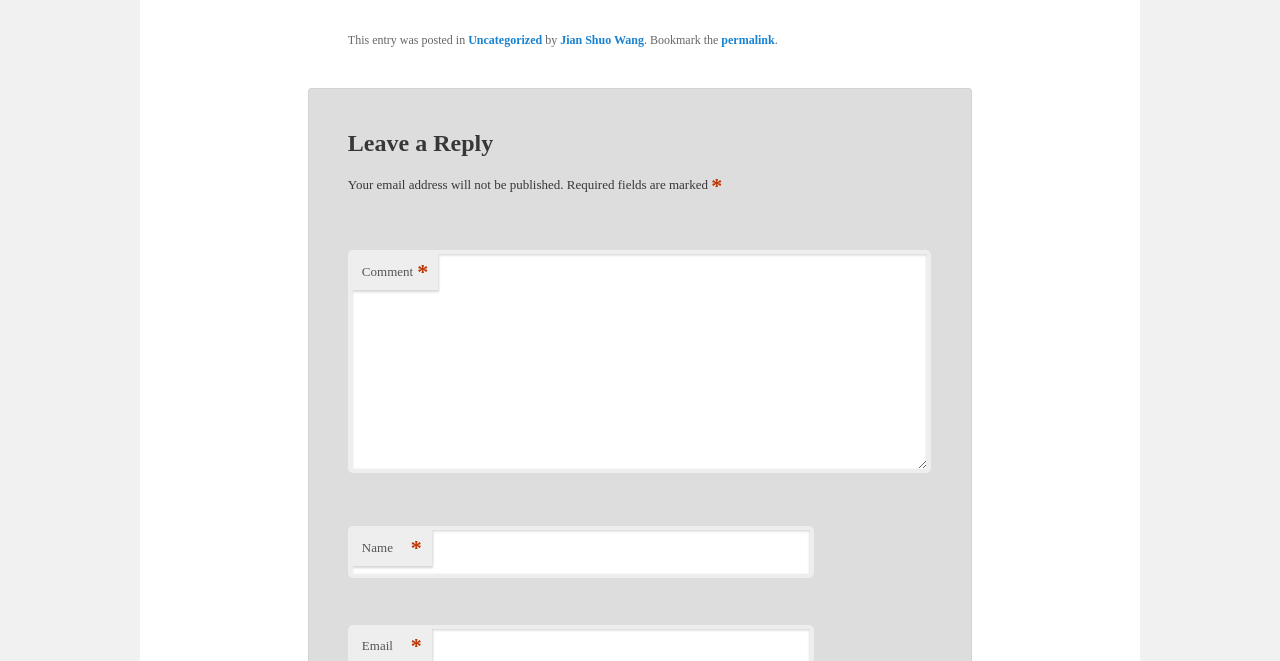What is the required information to leave a comment?
Give a detailed explanation using the information visible in the image.

The required information to leave a comment can be found in the form fields, where it says 'Name *' and 'Email *', indicating that both name and email are required to leave a comment.